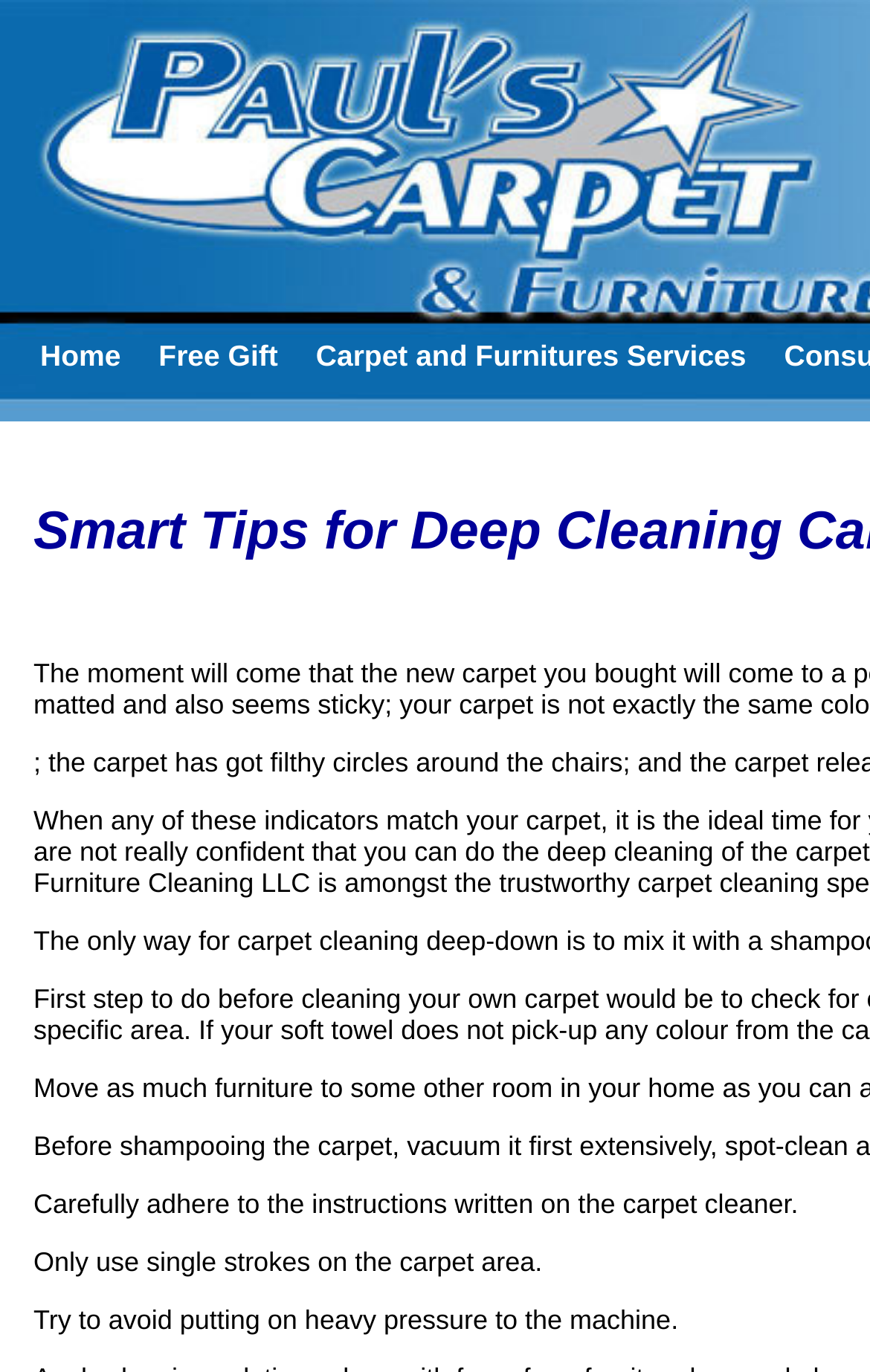What is the purpose of the links at the top of the page?
Look at the screenshot and respond with one word or a short phrase.

Navigation